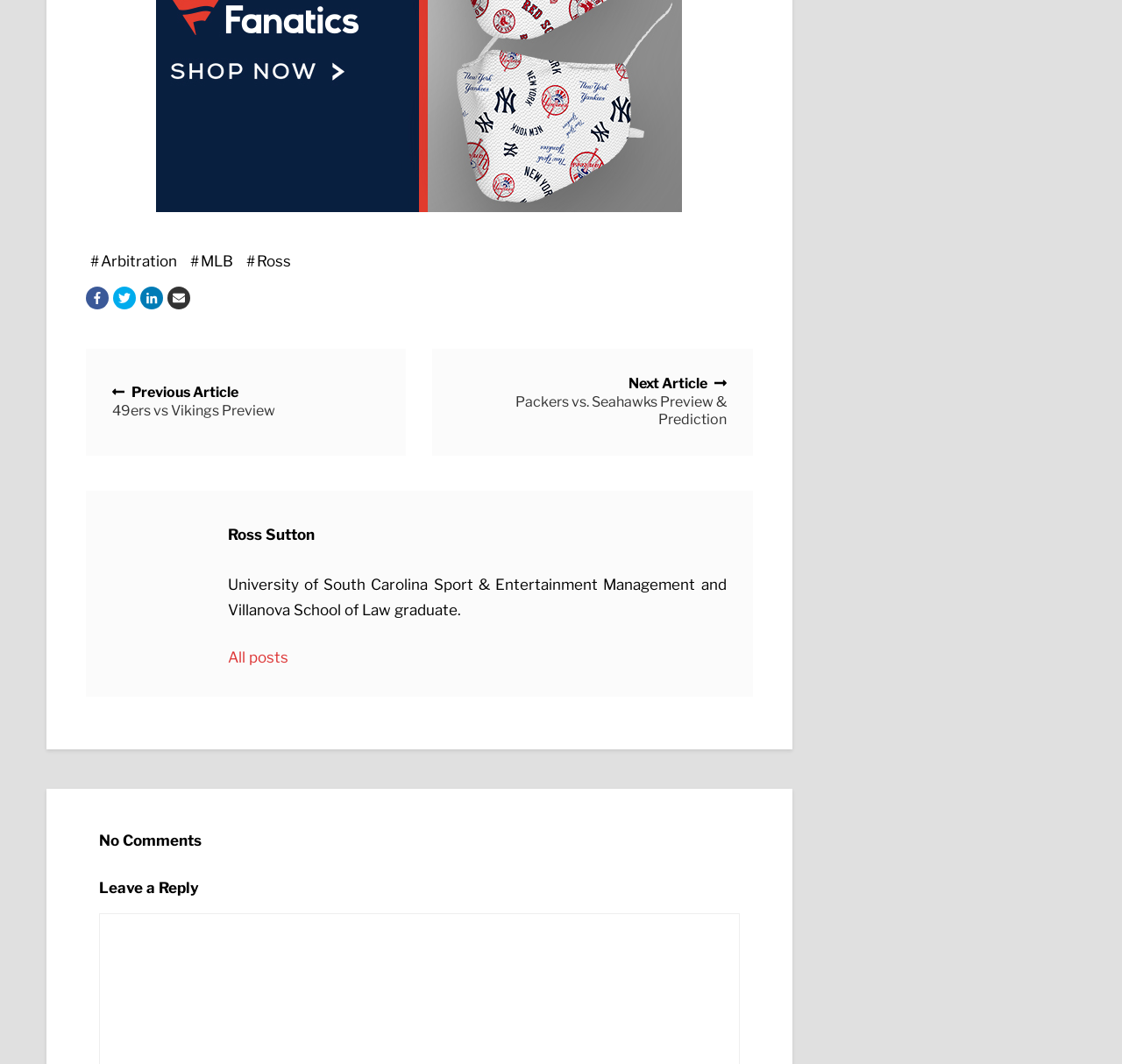Please give a one-word or short phrase response to the following question: 
What is the author's name?

Ross Sutton